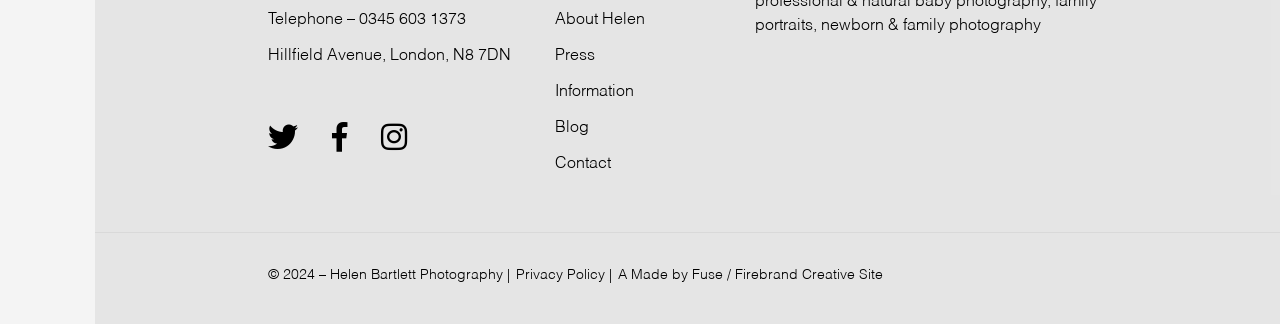What is the copyright year on the webpage?
Answer the question with a detailed explanation, including all necessary information.

I found the copyright year by looking at the StaticText element with the text '© 2024 – Helen Bartlett Photography' at the bottom of the webpage.